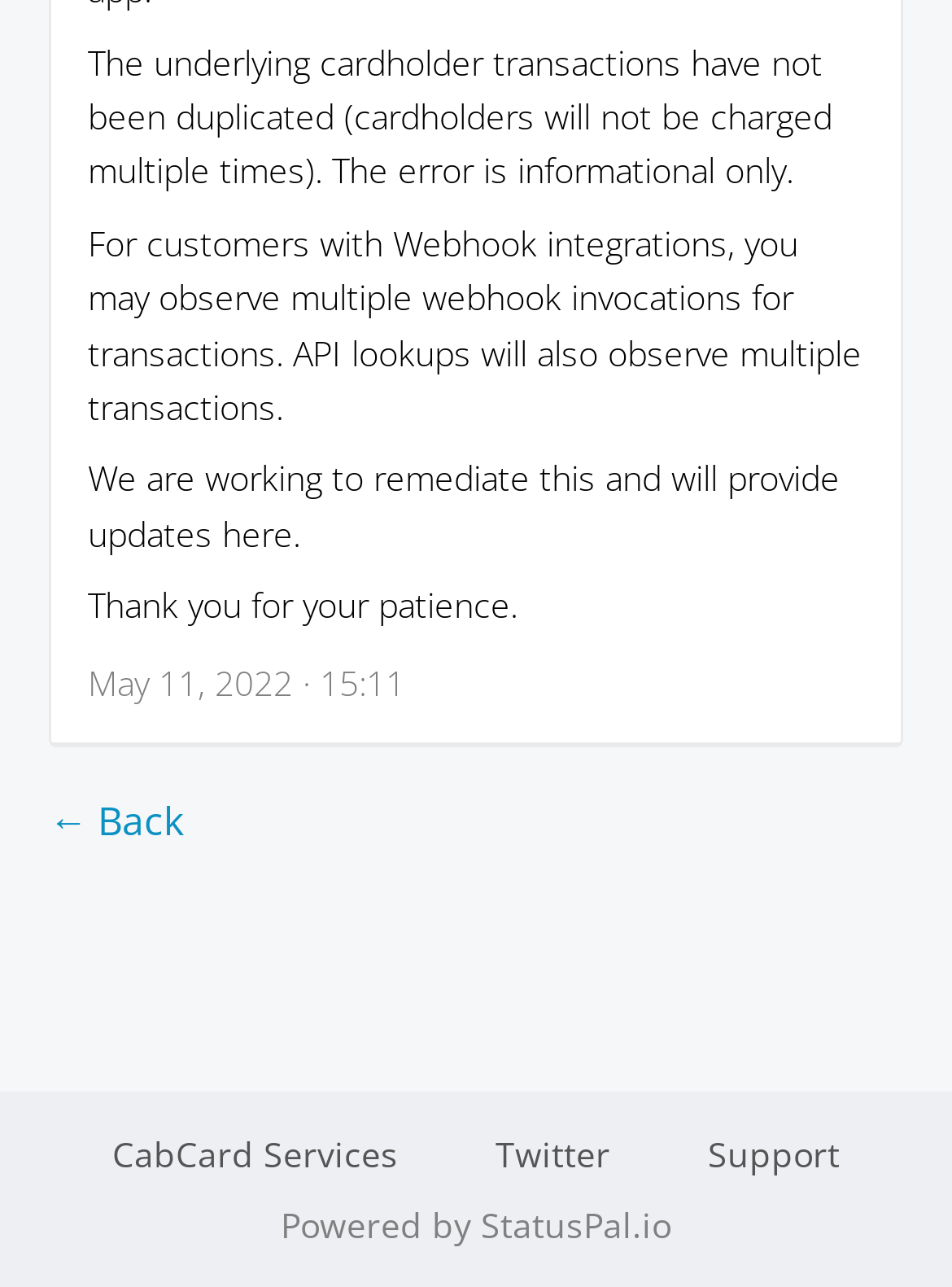Use the information in the screenshot to answer the question comprehensively: What is the name of the service powered by StatusPal.io?

The webpage has a link at the bottom labeled 'CabCard Services' which is powered by StatusPal.io, indicating that CabCard Services is the name of the service.